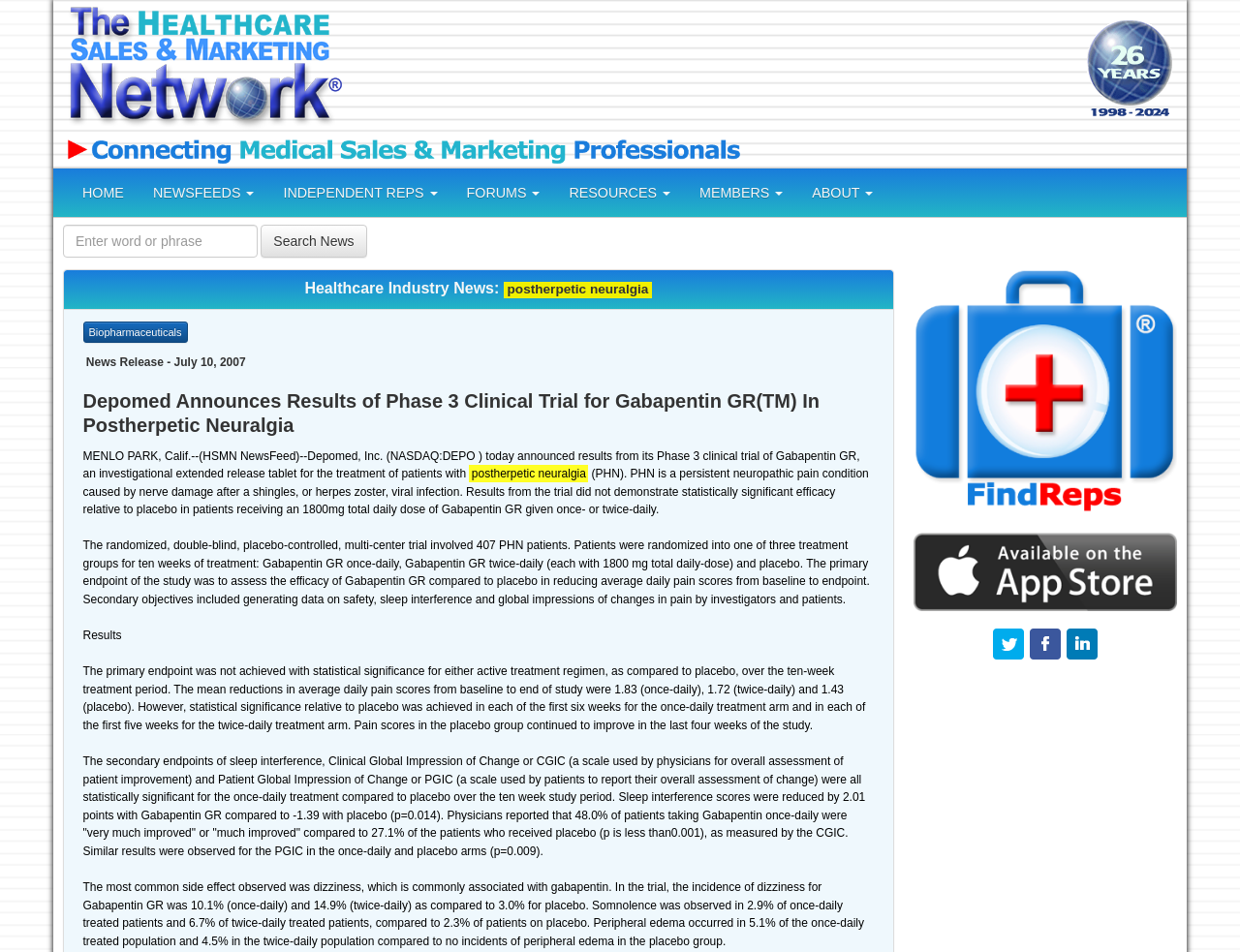Find the bounding box coordinates for the area that should be clicked to accomplish the instruction: "Search for news".

[0.21, 0.236, 0.296, 0.271]